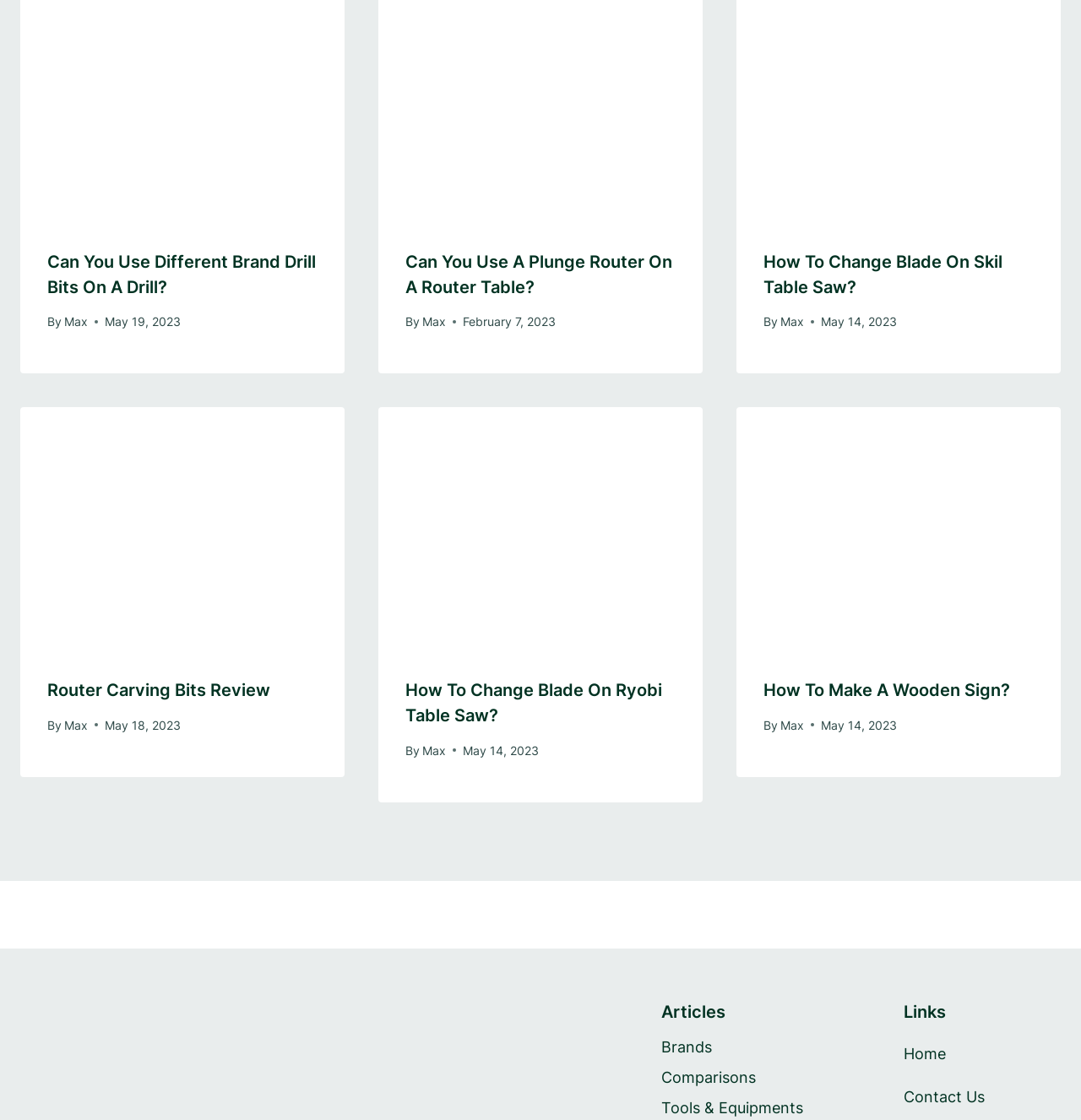Determine the bounding box coordinates for the area that needs to be clicked to fulfill this task: "Learn how to change the blade on a Skil table saw". The coordinates must be given as four float numbers between 0 and 1, i.e., [left, top, right, bottom].

[0.706, 0.222, 0.956, 0.268]